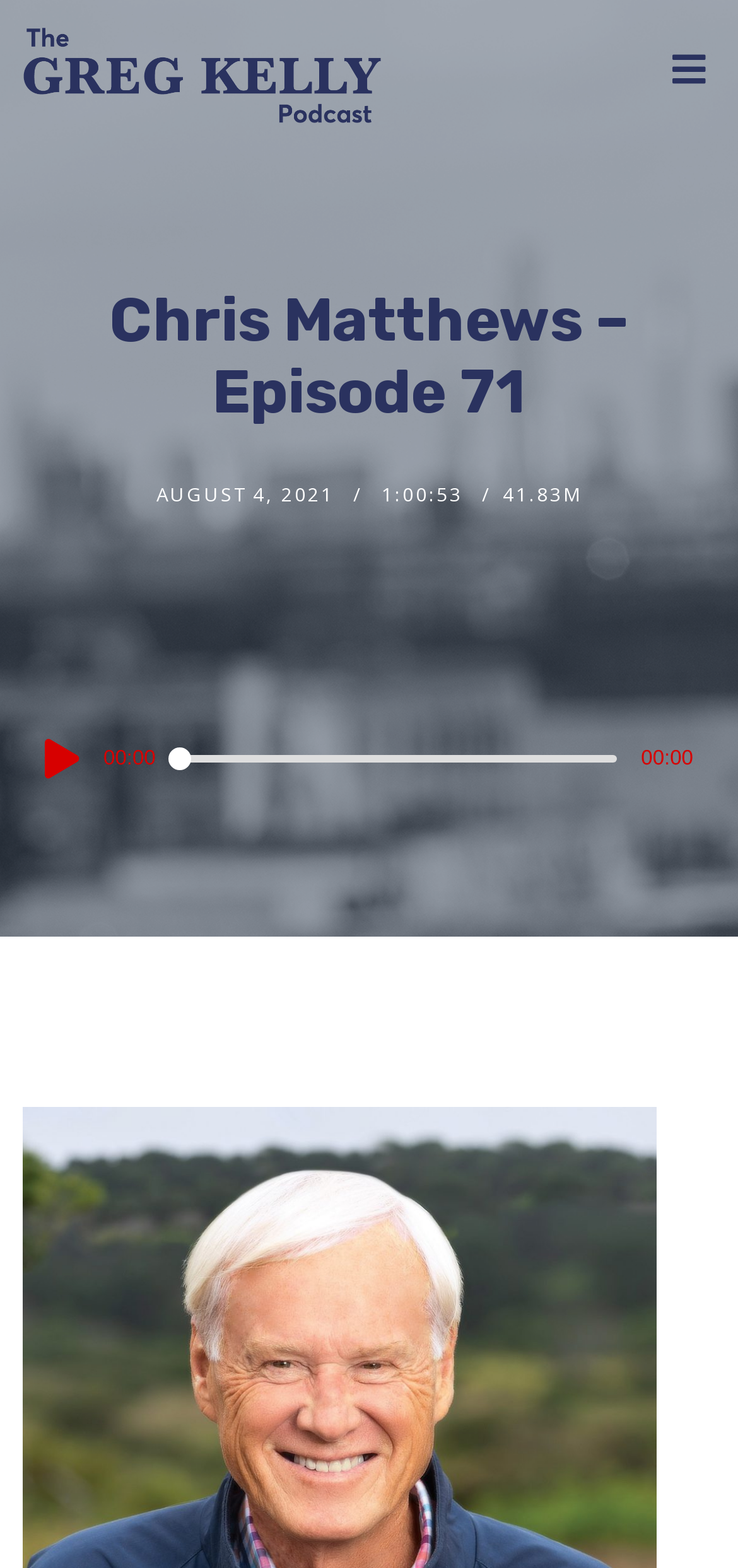What is the type of media player used in the podcast?
Using the image as a reference, give a one-word or short phrase answer.

Audio Player